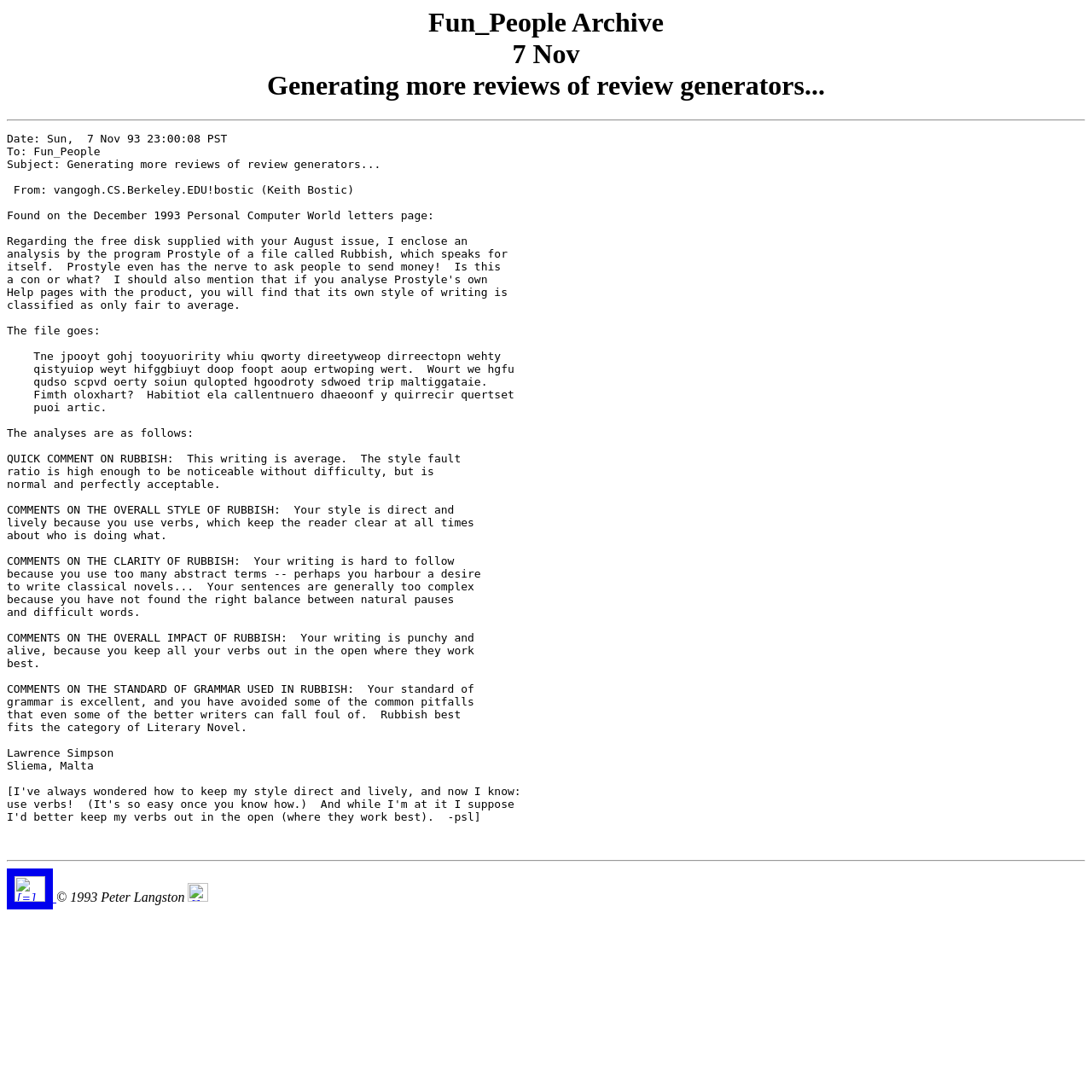Extract the primary heading text from the webpage.

Fun_People Archive
7 Nov
Generating more reviews of review generators...